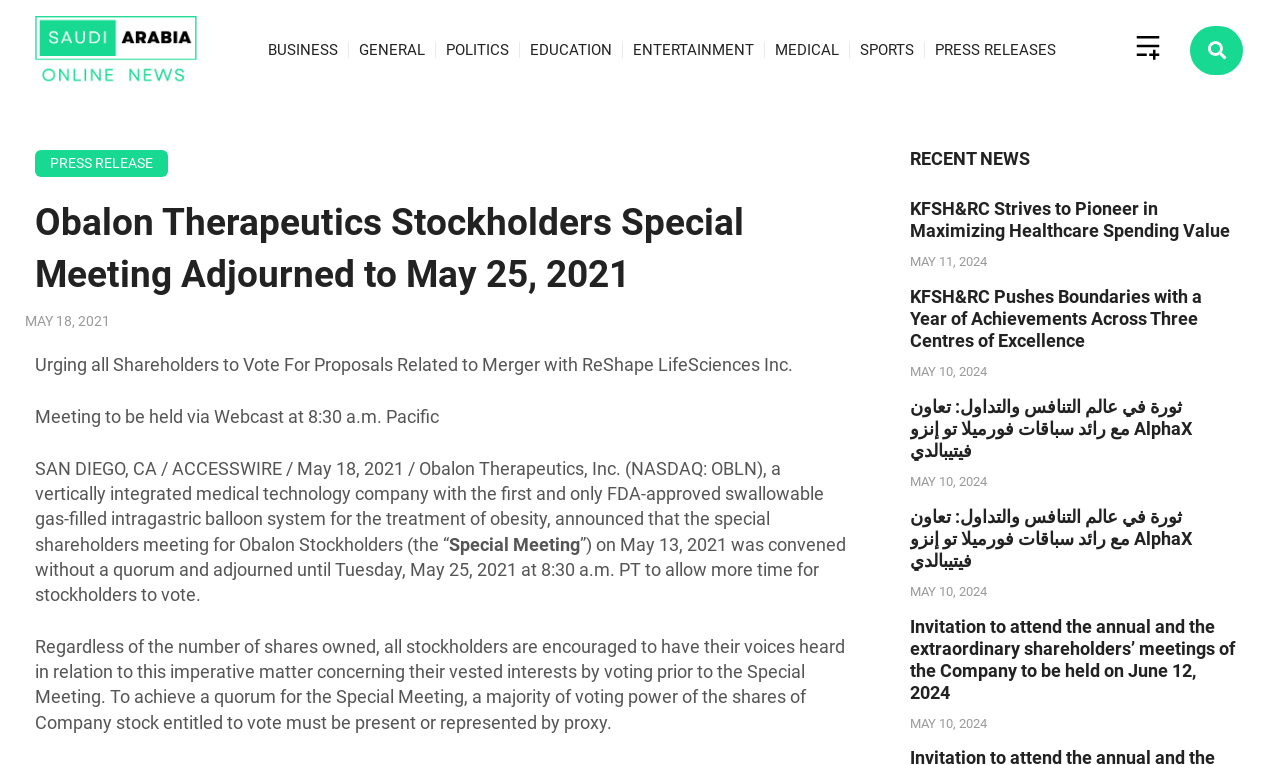What is the time of the special shareholders meeting?
Please elaborate on the answer to the question with detailed information.

The webpage mentions that the special shareholders meeting will be held via Webcast at 8:30 a.m. Pacific. This information is obtained from the static text elements on the webpage, specifically the one with OCR text 'Meeting to be held via Webcast at 8:30 a.m. Pacific'.